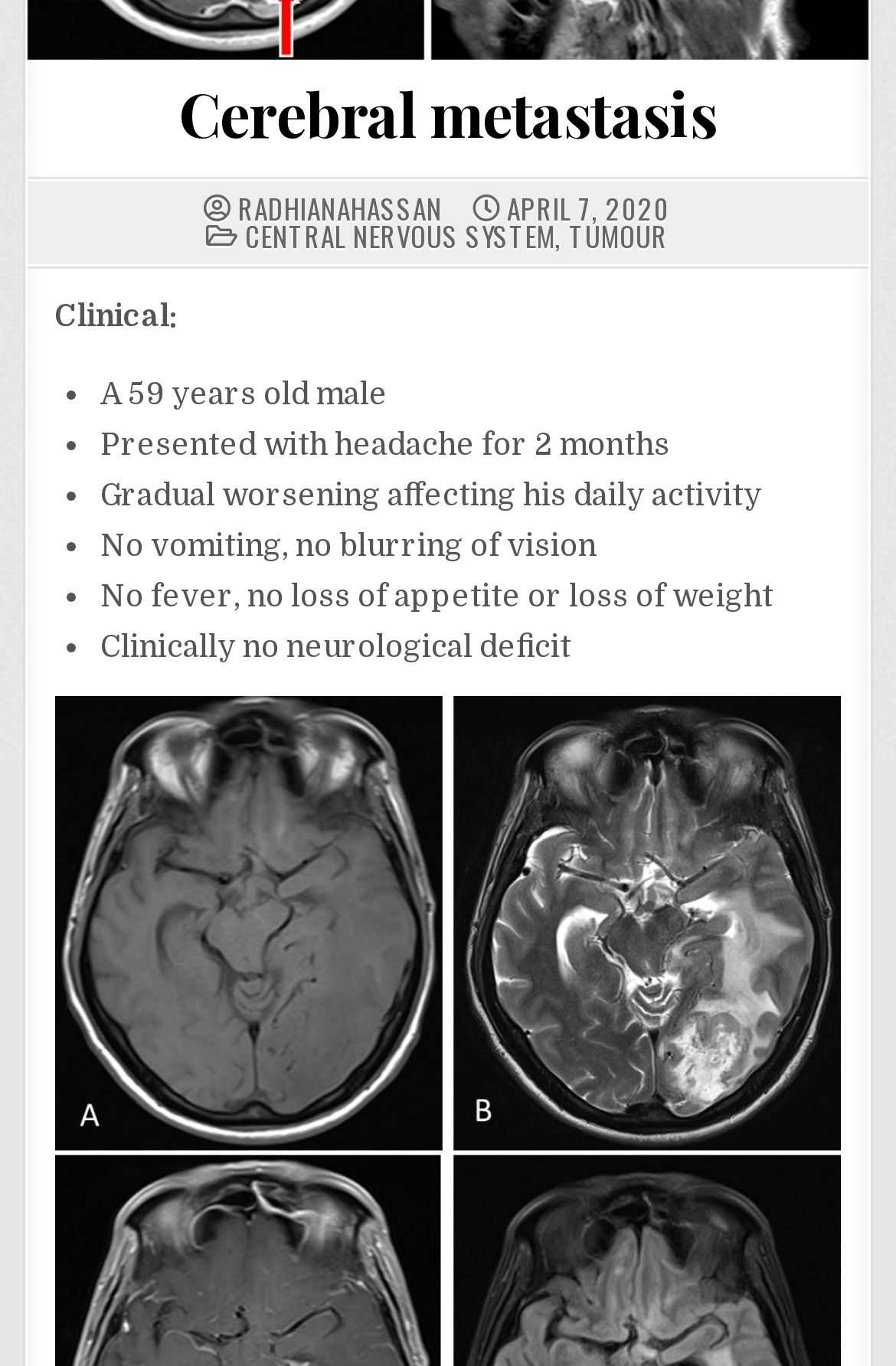Locate the bounding box coordinates of the UI element described by: "radhianahassan". Provide the coordinates as four float numbers between 0 and 1, formatted as [left, top, right, bottom].

[0.265, 0.142, 0.494, 0.163]